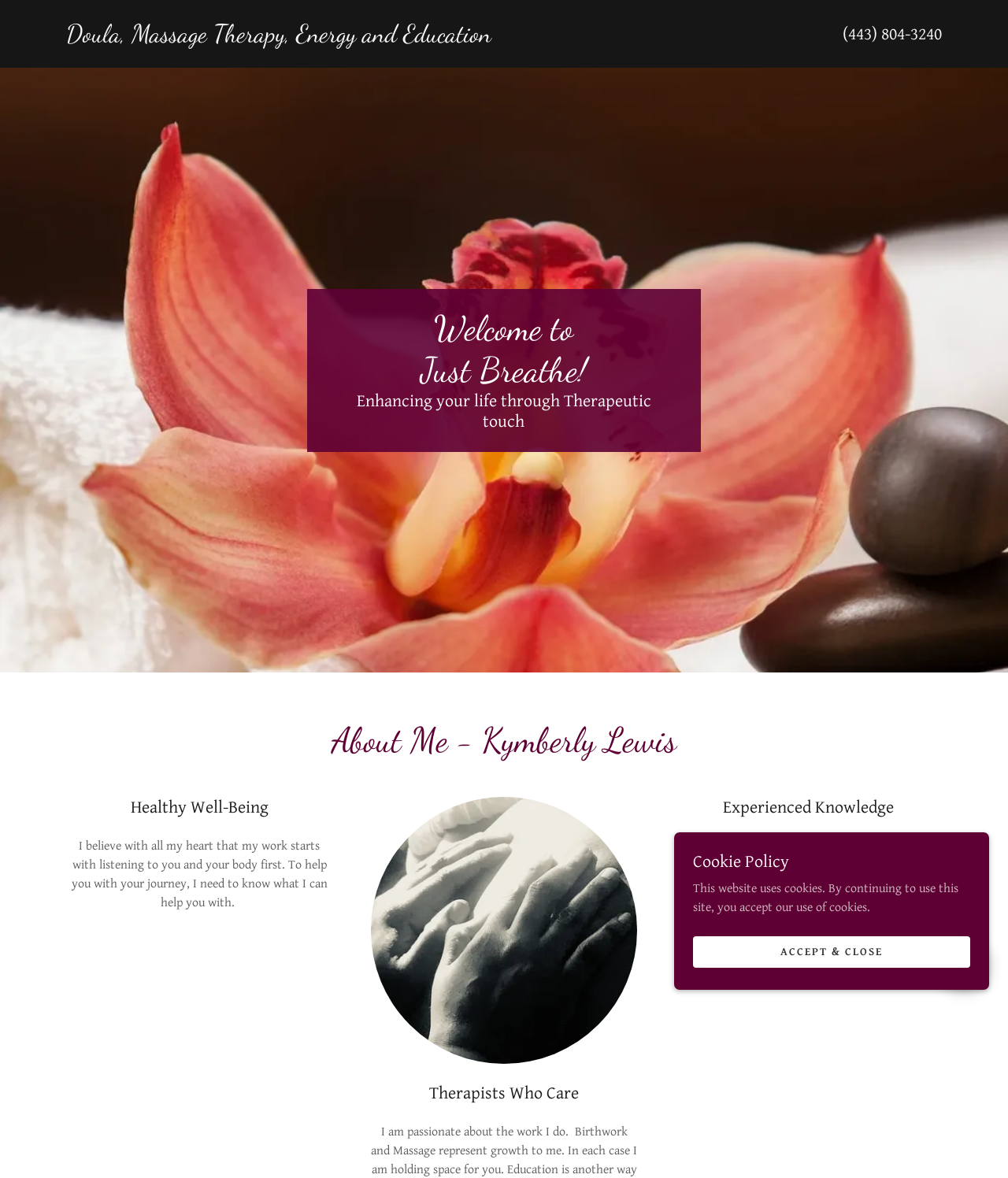Create a detailed summary of the webpage's content and design.

The webpage is about Just Breathe, a service provider offering Doula, Massage Therapy, Energy, and Education. At the top, there is a main section that spans the entire width of the page. Within this section, there is a link to a menu on the left side, labeled "Doula, Massage Therapy, Energy and Education". On the right side, there is a phone number link "(443) 804-3240". Below these elements, there is a large image that takes up the full width of the page.

On top of the image, there is a heading "Welcome to Just Breathe!" with a subheading "Enhancing your life through Therapeutic touch". The image and the heading are centered on the page.

Below the image, there are several sections. On the left side, there is a heading "About Me - Kymberly Lewis", followed by a heading "Healthy Well-Being". Next to these headings, there is a paragraph of text that discusses the importance of listening to the client's body and journey.

On the right side, there is an image, followed by a heading "Therapists Who Care" and another heading "Experienced Knowledge". Below these headings, there is a paragraph of text that describes the therapist's education and experience in healing and birth work.

At the bottom of the page, there is a section with a heading "Cookie Policy", which includes a message about the website's use of cookies and a link to "ACCEPT & CLOSE". There is also a small image on the right side of this section.